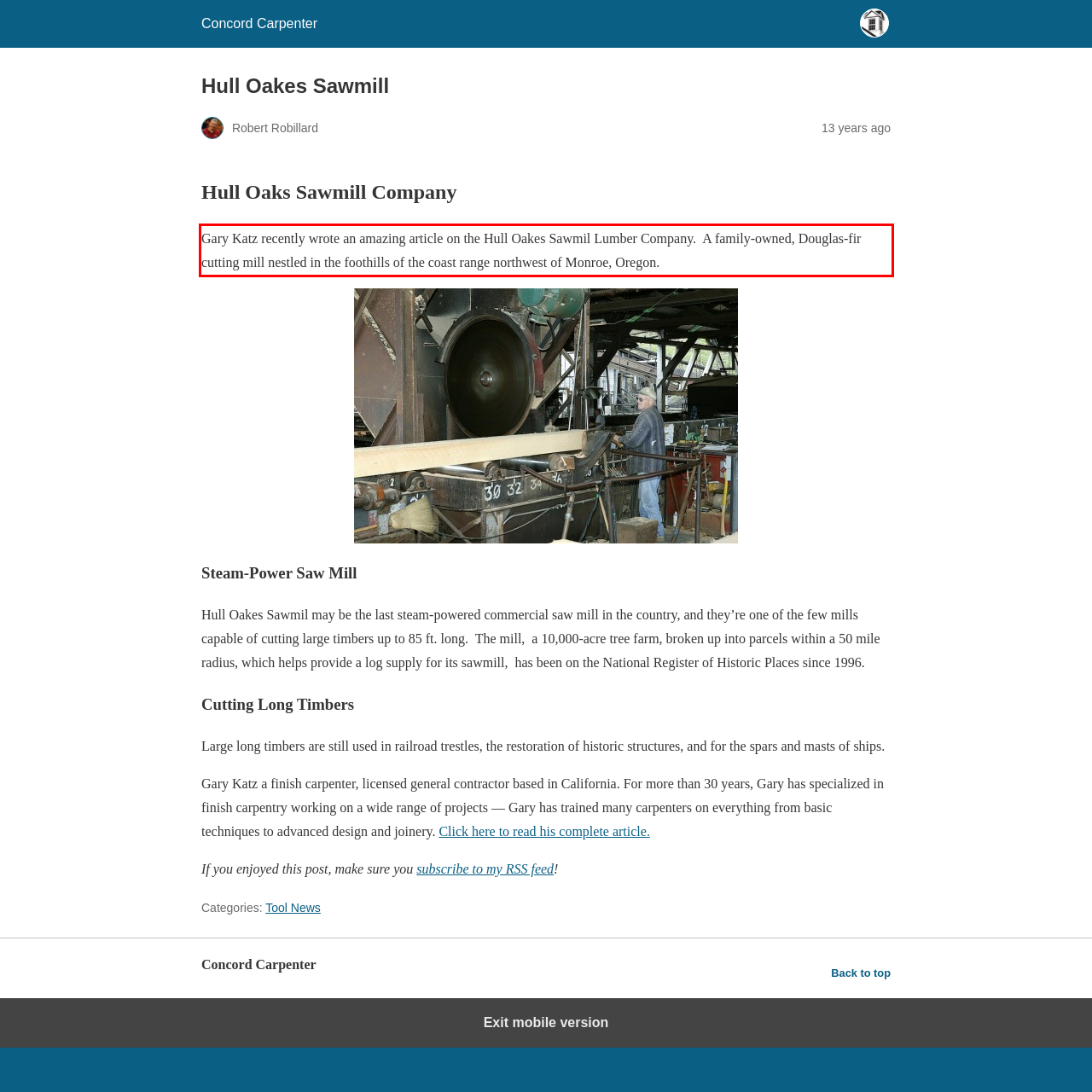Please analyze the screenshot of a webpage and extract the text content within the red bounding box using OCR.

Gary Katz recently wrote an amazing article on the Hull Oakes Sawmil Lumber Company. A family-owned, Douglas-fir cutting mill nestled in the foothills of the coast range northwest of Monroe, Oregon.